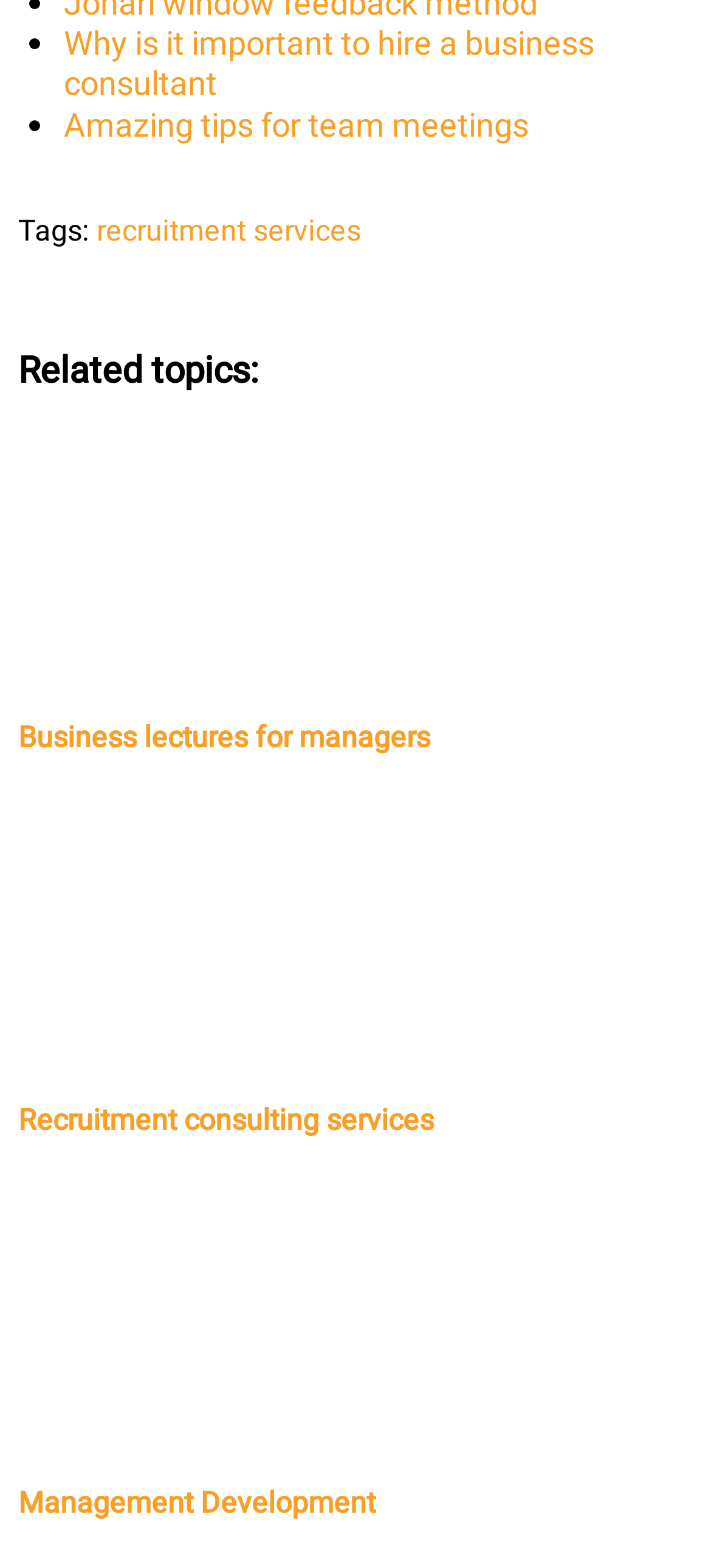What is the second related topic?
Using the image as a reference, deliver a detailed and thorough answer to the question.

The second related topic is 'Recruitment consulting services' which is a link element located at the bottom of the webpage with a bounding box of [0.026, 0.701, 0.61, 0.729].